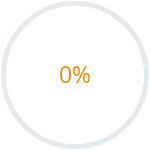Provide a comprehensive description of the image.

The image prominently features a circular graphic with an orange "0%" at its center, set against a white background. This visual element likely represents a statistic, possibly indicating a notable percentage related to the admissions success of students applying to prestigious institutions. The design is clean and straightforward, enhancing the clarity of the statistic while drawing attention to its significance. This image appears alongside textual information highlighting the success rates of students being accepted to top universities and the Ivy League, suggesting a focus on academic achievements and future opportunities.